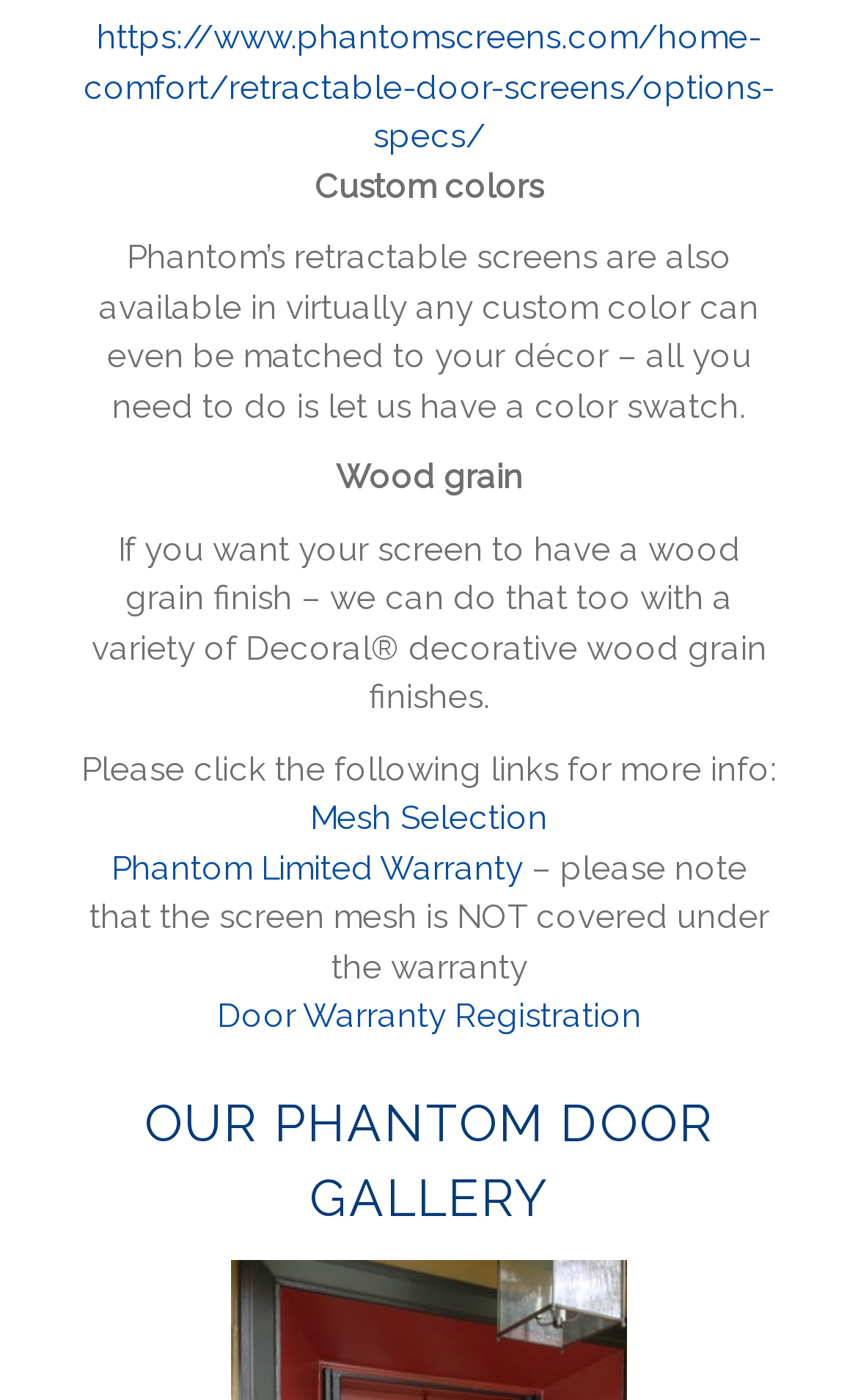Answer the question in a single word or phrase:
What is the purpose of the Mesh Selection link?

To select mesh for screens